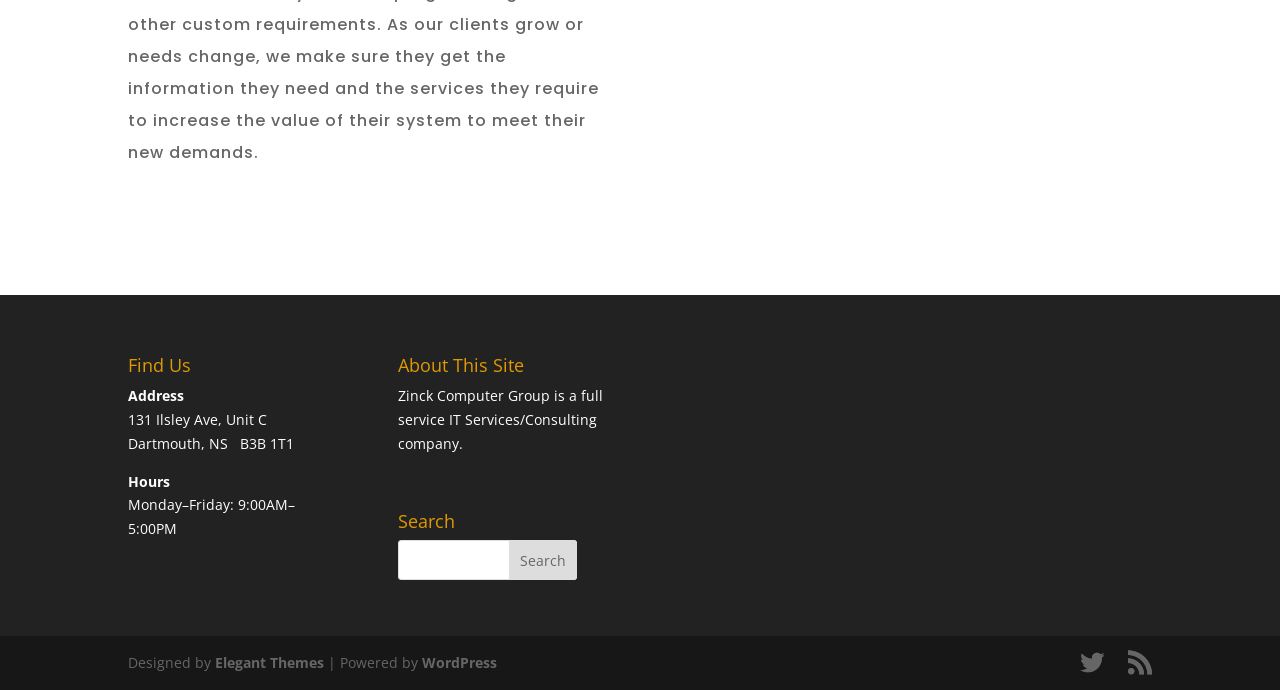Extract the bounding box of the UI element described as: "RSS".

[0.881, 0.944, 0.9, 0.98]